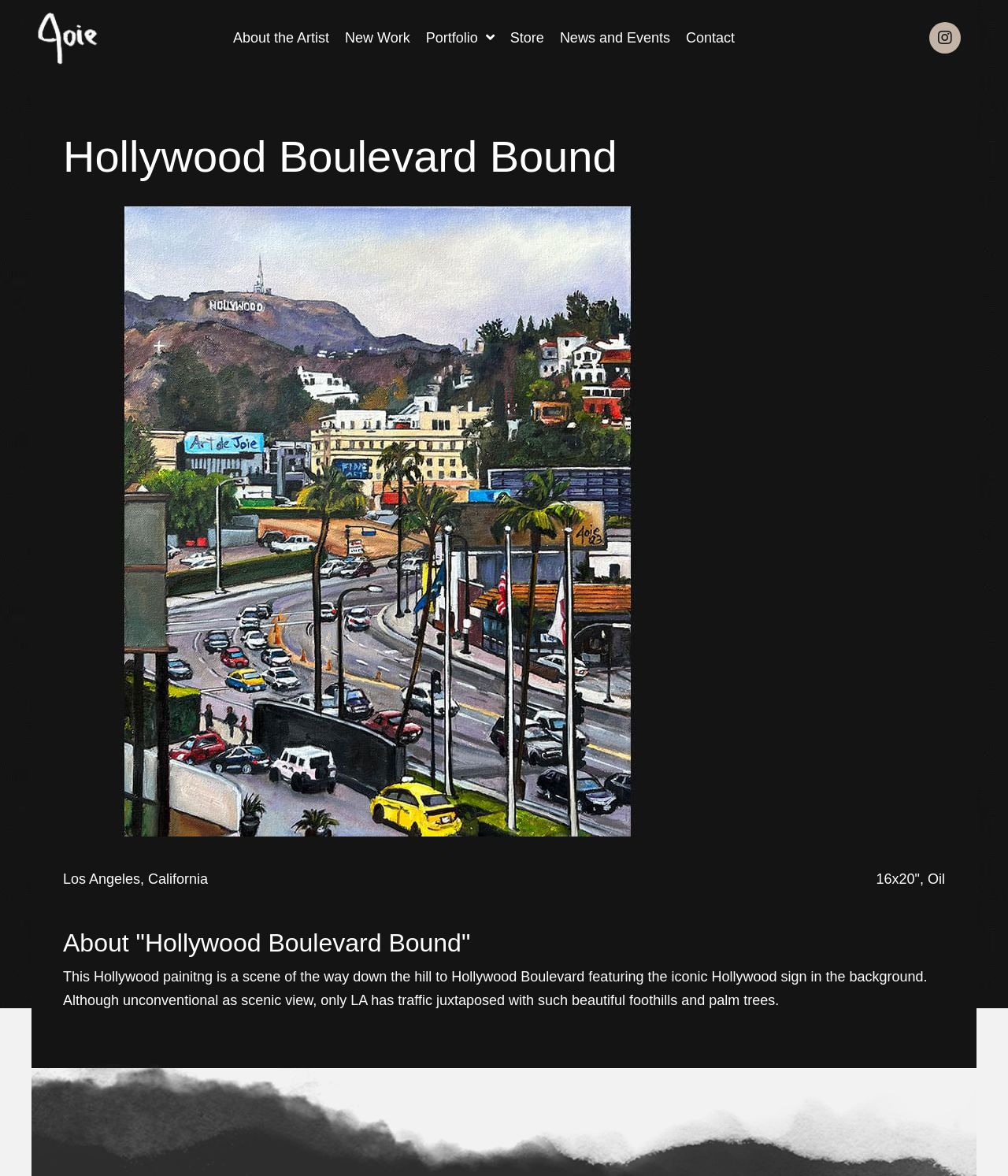What is the location depicted in the oil painting?
Look at the image and respond with a one-word or short phrase answer.

Los Angeles, California